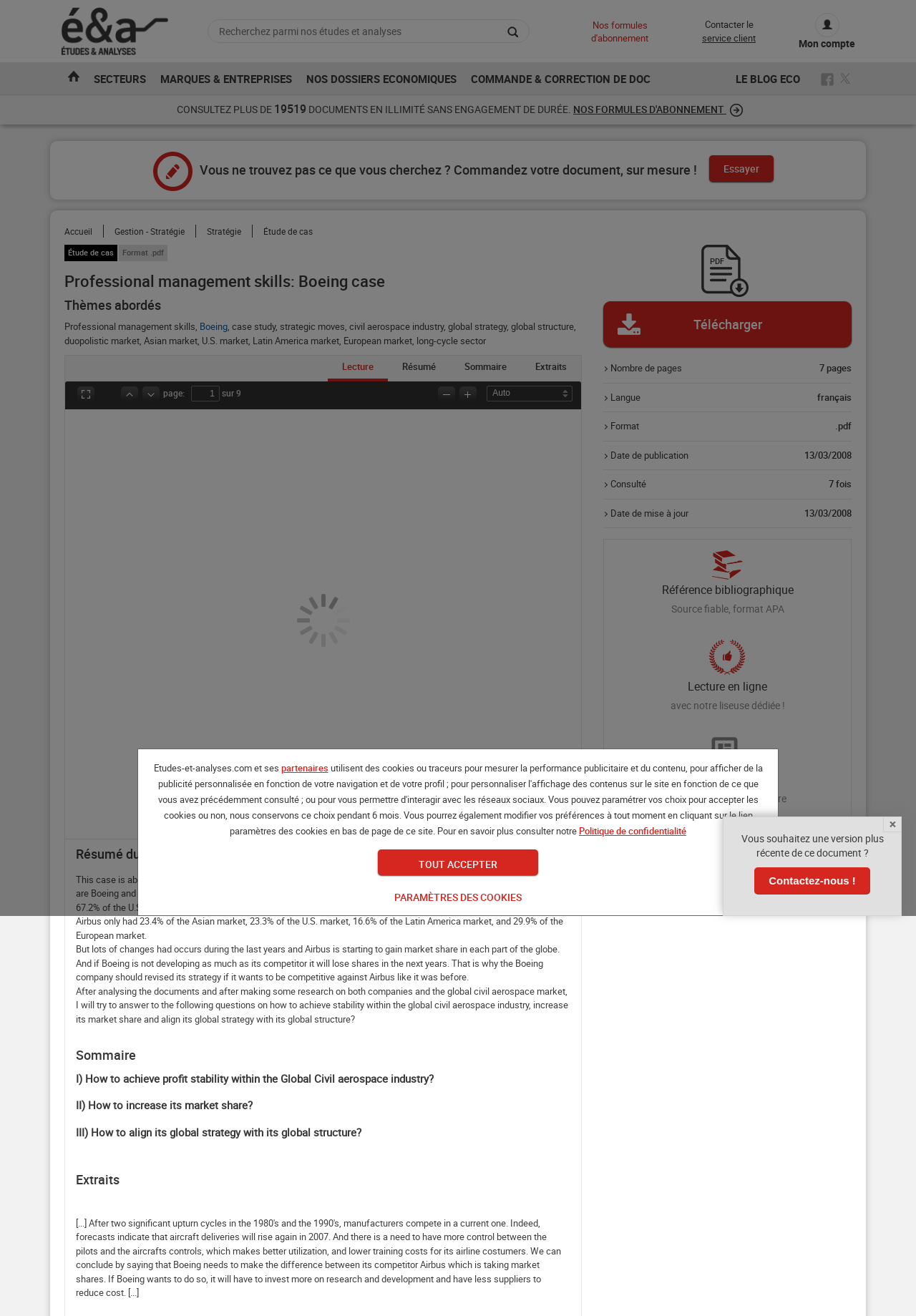Please indicate the bounding box coordinates of the element's region to be clicked to achieve the instruction: "View the article by Peter Walsh". Provide the coordinates as four float numbers between 0 and 1, i.e., [left, top, right, bottom].

None